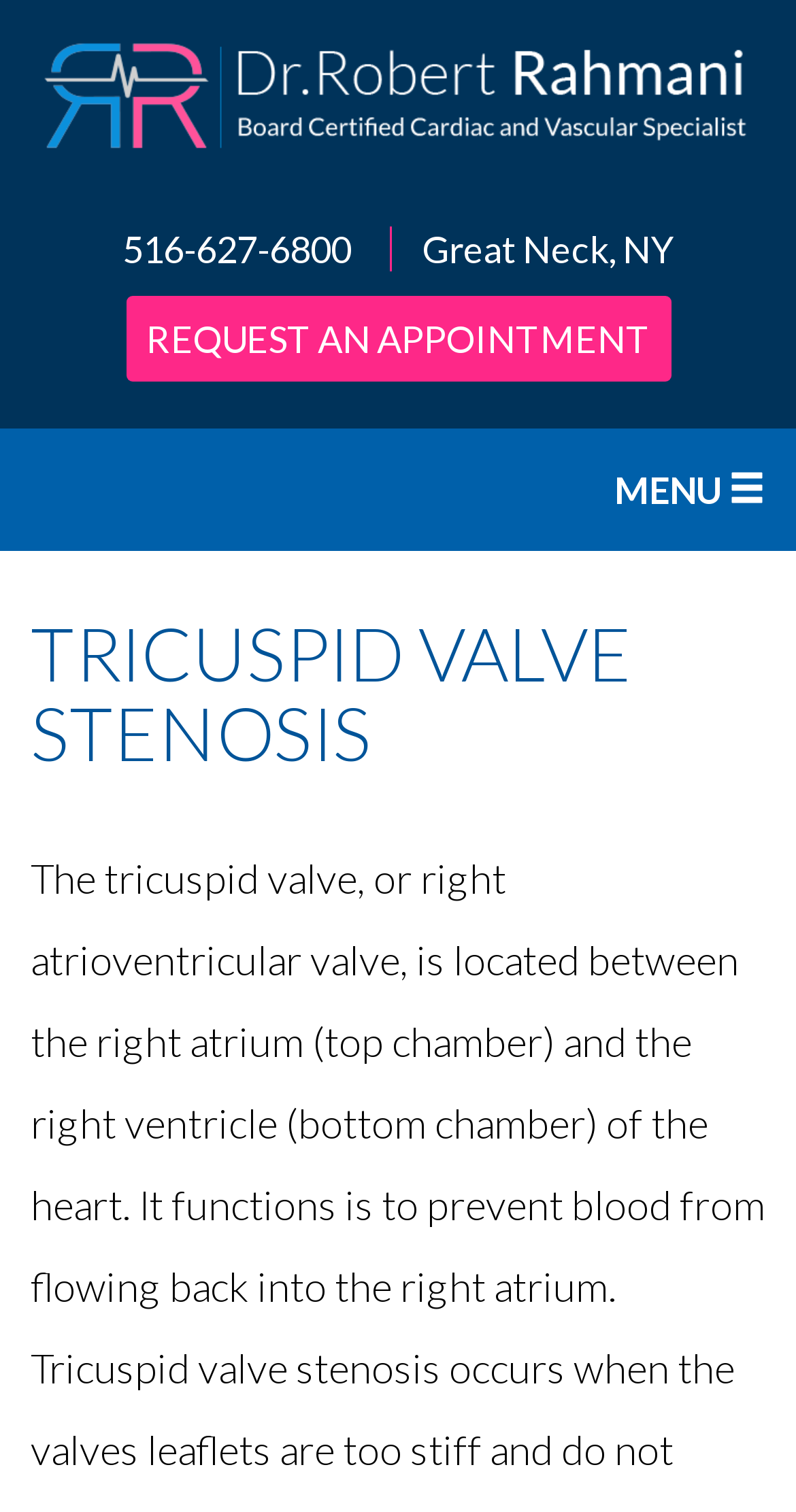Provide a comprehensive description of the webpage.

The webpage is about Tricuspid Valve Stenosis, with a focus on the medical condition. At the top, there is a logo or an image that spans almost the entire width of the page. Below the image, there is a link on the left side, followed by a phone number "516-627-6800" and an address "Great Neck, NY" on the right side. 

Underneath, there is a prominent call-to-action button "REQUEST AN APPOINTMENT" that takes up most of the width. On the top-right corner, there is a menu link with an icon. 

The main content of the page starts with a heading "TRICUSPID VALVE STENOSIS" that is centered and takes up most of the width. The meta description provides a brief overview of the tricuspid valve, stating its location and function in the heart.